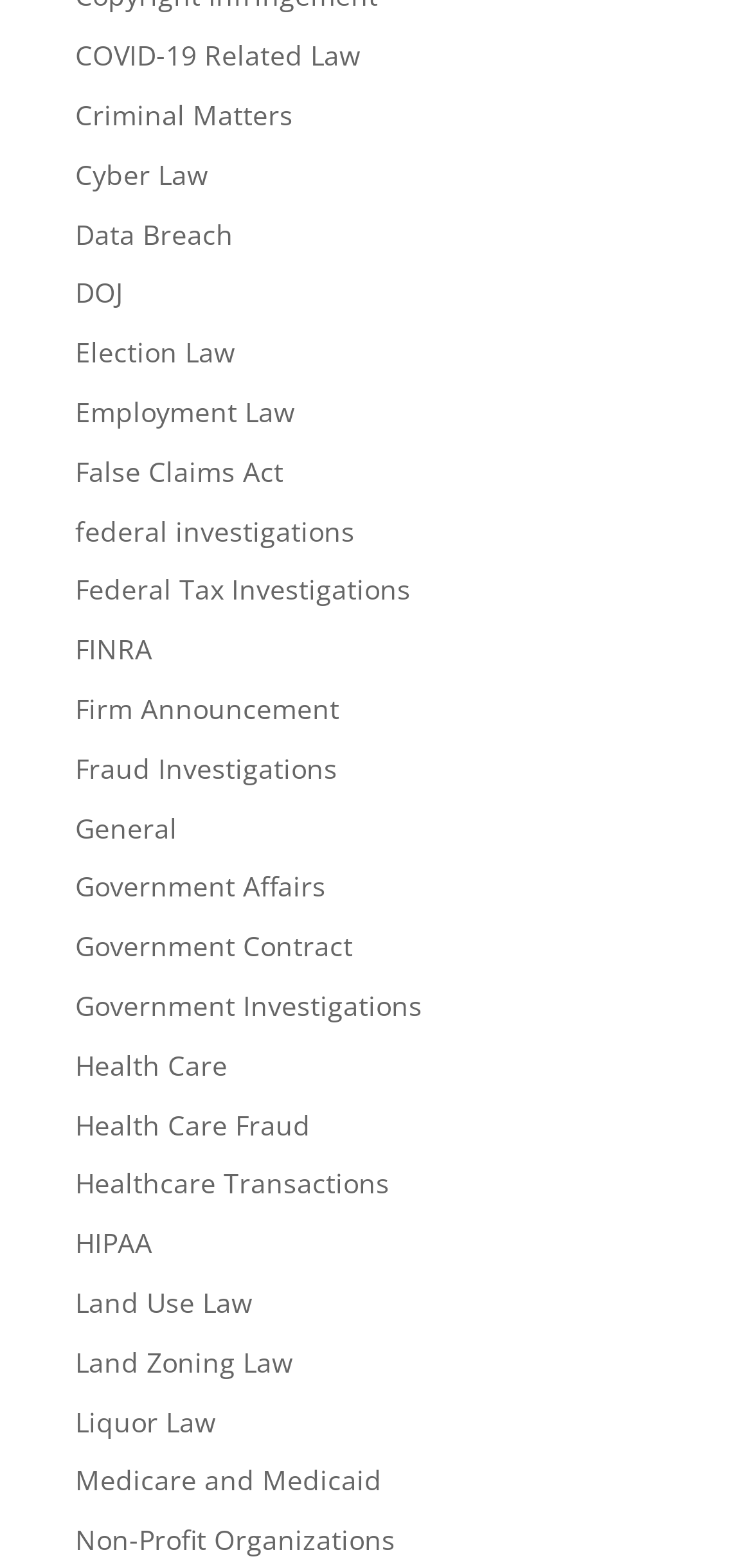How many links are on this webpage?
Provide a short answer using one word or a brief phrase based on the image.

19